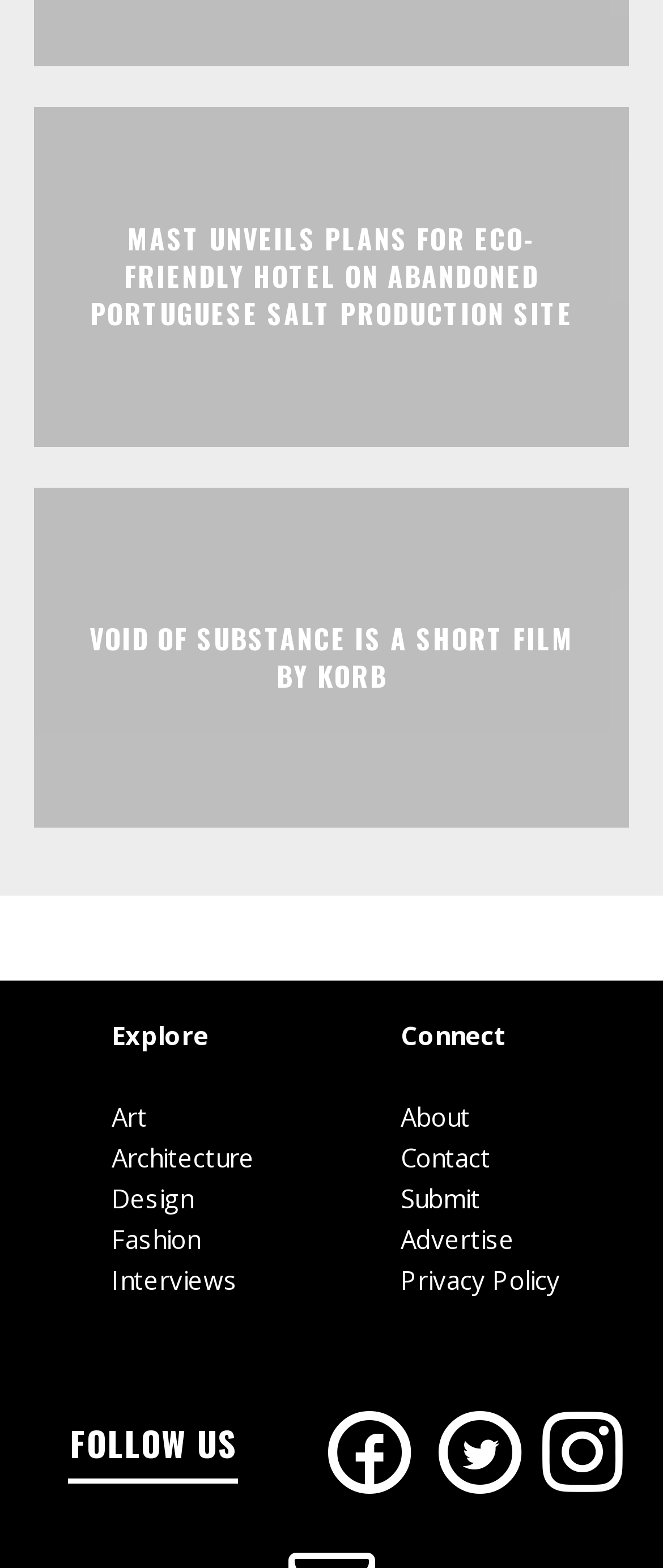What is the section above the navigation menu? Based on the image, give a response in one word or a short phrase.

Articles